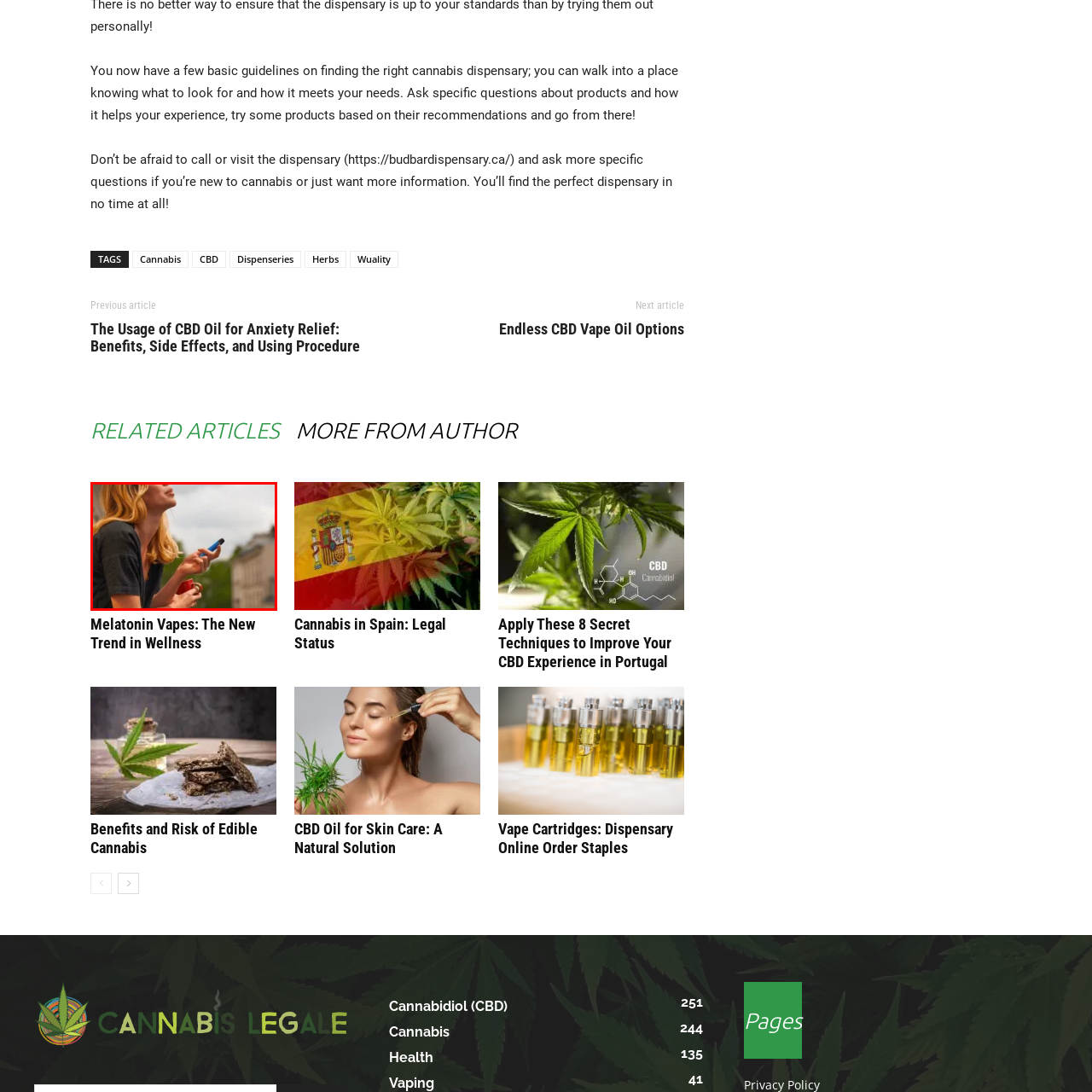What is the color of the container in her other hand?
Please analyze the segment of the image inside the red bounding box and respond with a single word or phrase.

Red